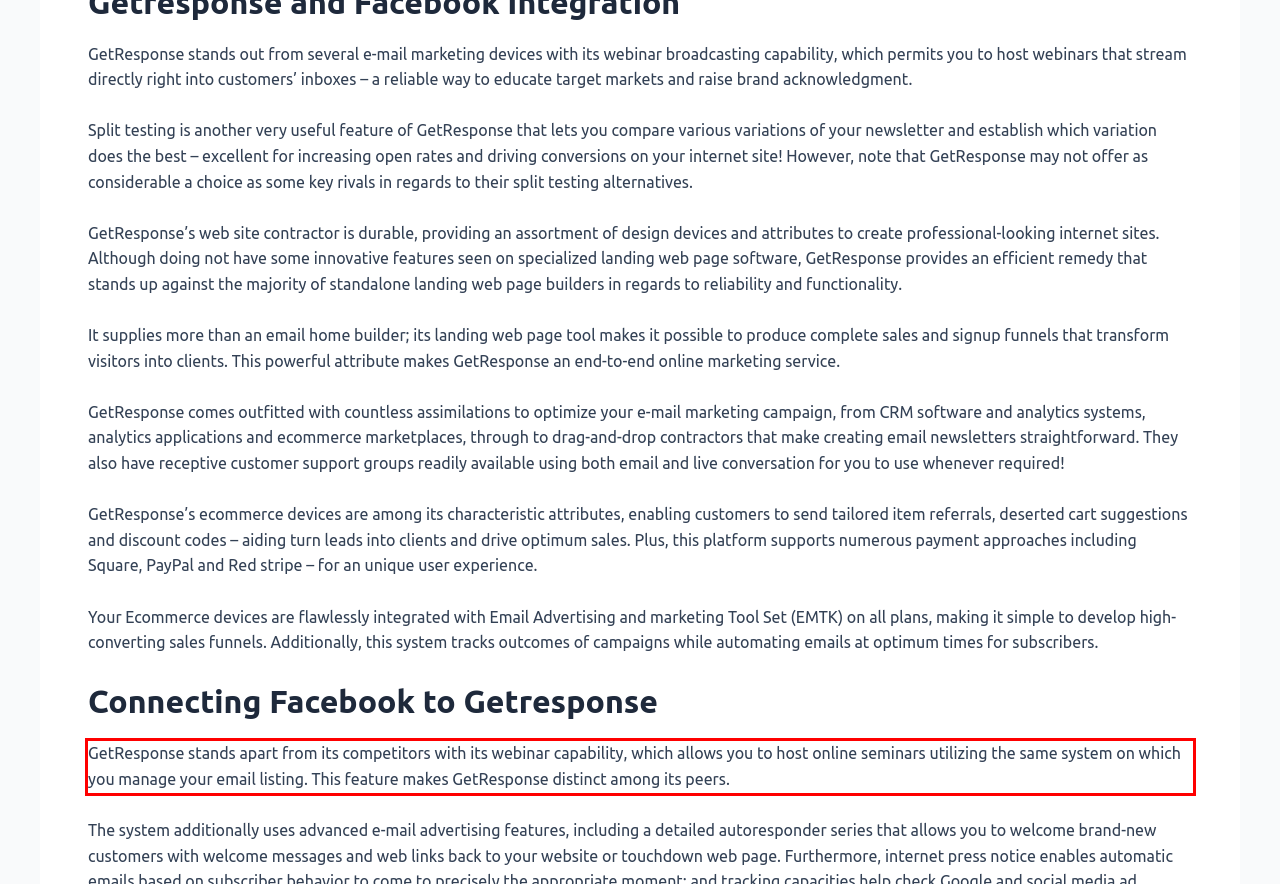Review the webpage screenshot provided, and perform OCR to extract the text from the red bounding box.

GetResponse stands apart from its competitors with its webinar capability, which allows you to host online seminars utilizing the same system on which you manage your email listing. This feature makes GetResponse distinct among its peers.